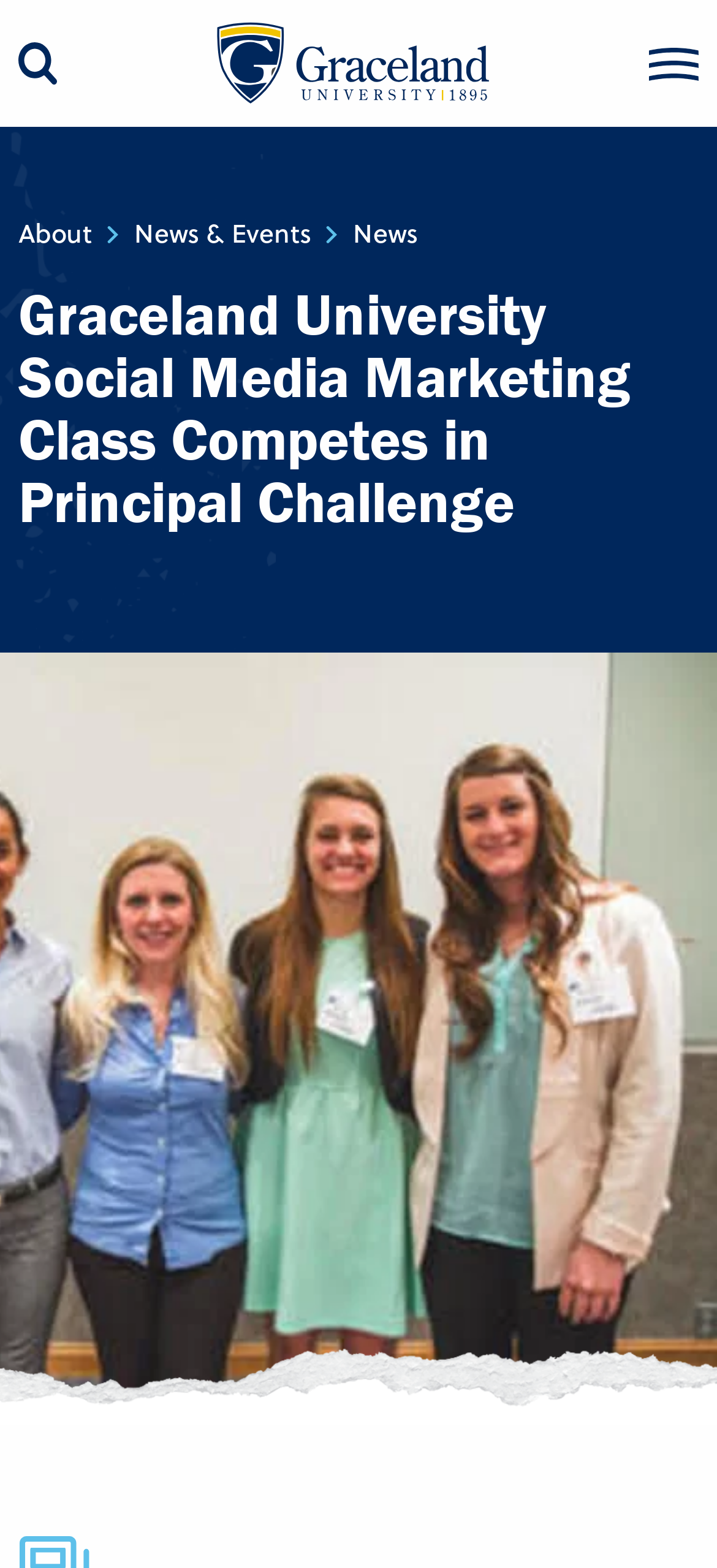What is the vertical position of the heading element relative to the image with the text 'Search'?
Provide an in-depth and detailed answer to the question.

I compared the y1 and y2 coordinates of the heading element and the image with the text 'Search' and found that the heading element has a larger y1 value, indicating that it is below the image.